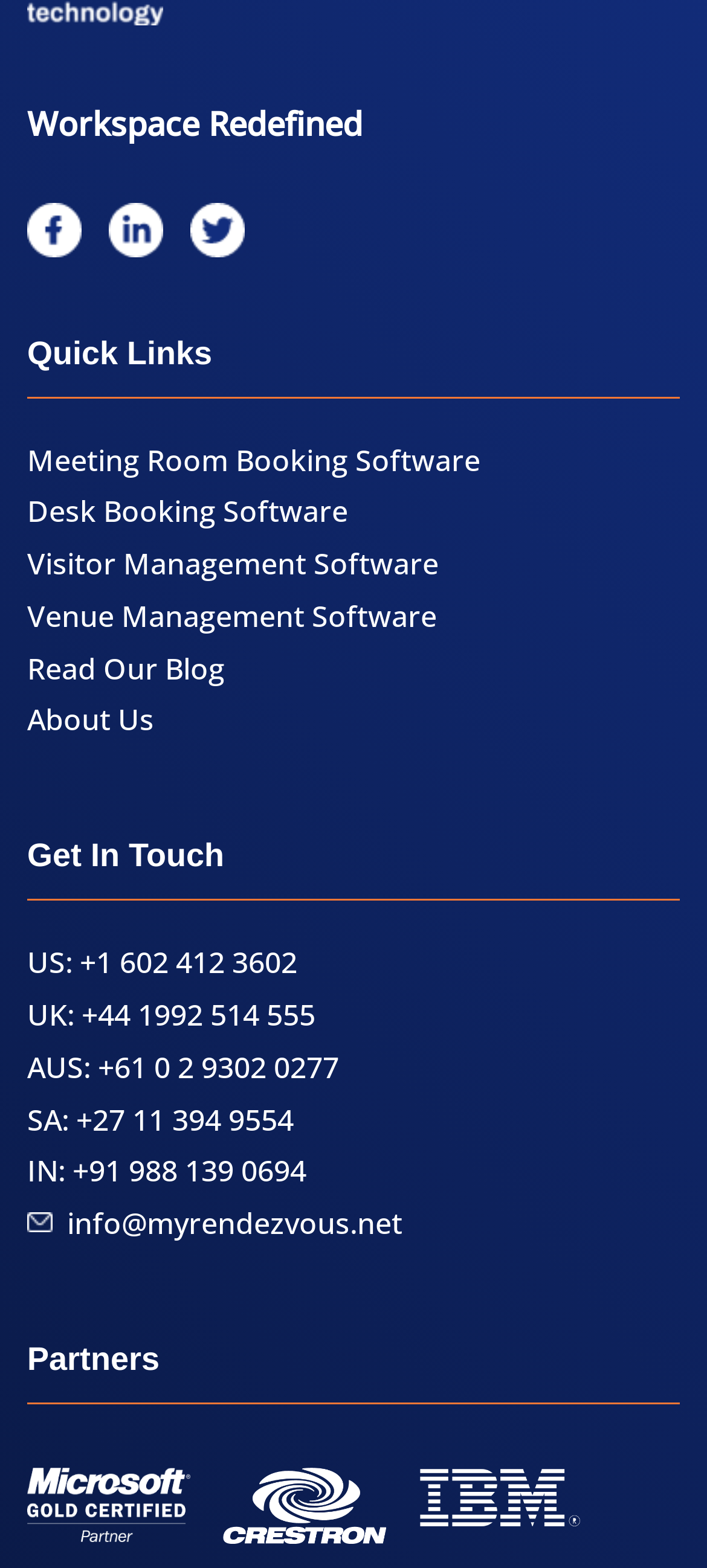Locate the bounding box coordinates of the clickable region necessary to complete the following instruction: "Learn about the company". Provide the coordinates in the format of four float numbers between 0 and 1, i.e., [left, top, right, bottom].

[0.038, 0.447, 0.218, 0.472]